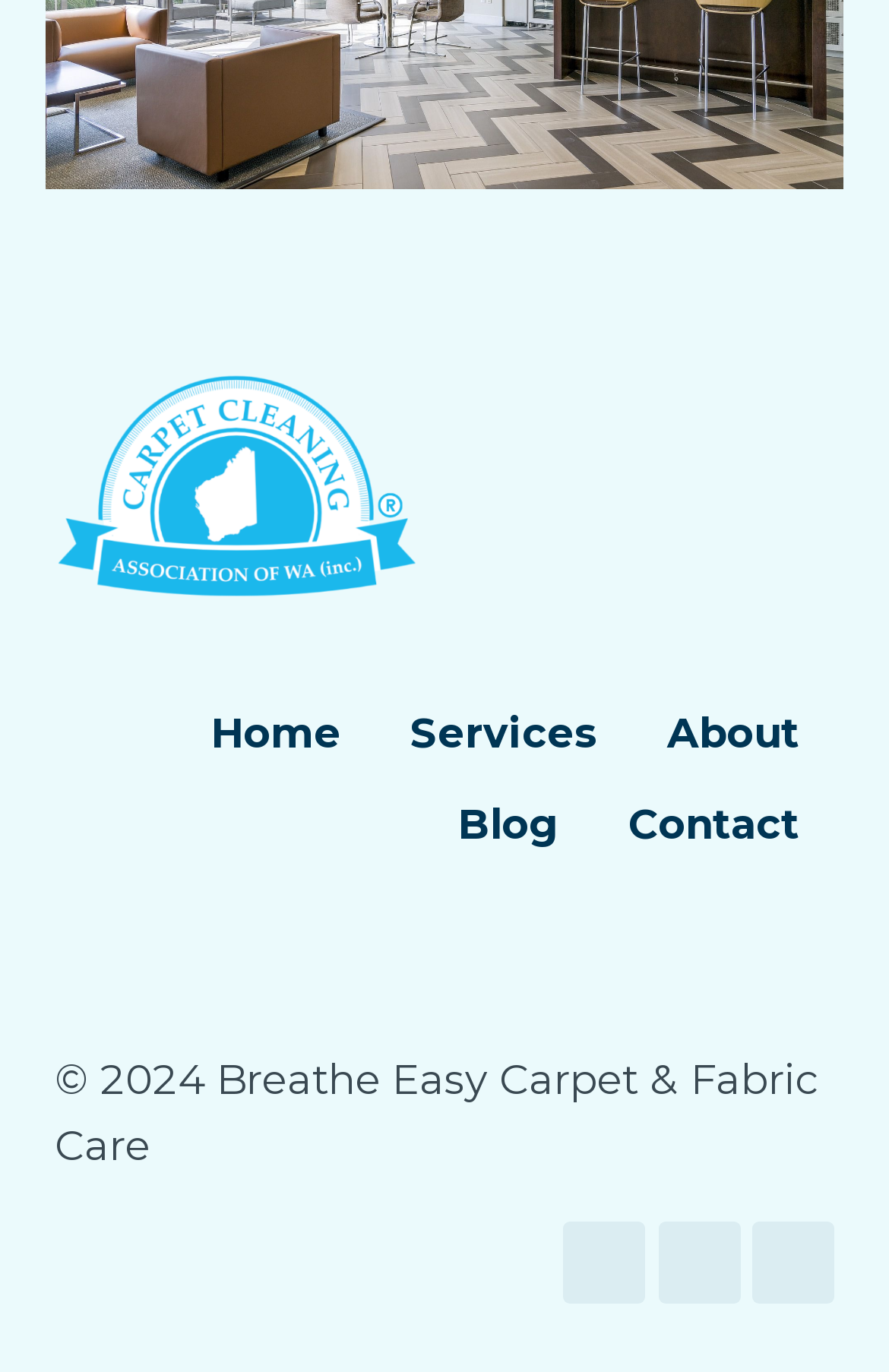How many social media links are in the footer?
Examine the screenshot and reply with a single word or phrase.

3